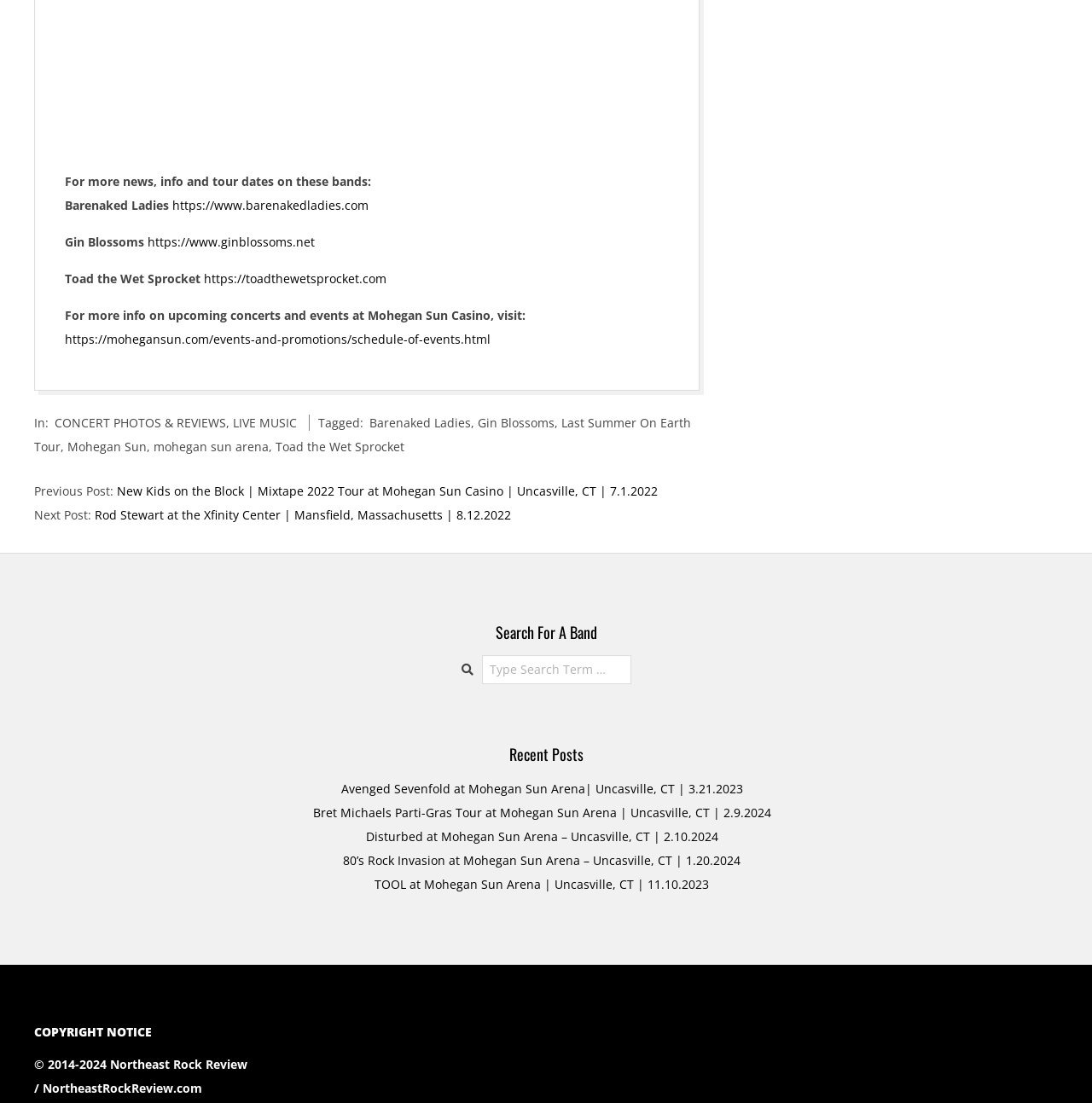Can you identify the bounding box coordinates of the clickable region needed to carry out this instruction: 'Check recent posts'? The coordinates should be four float numbers within the range of 0 to 1, stated as [left, top, right, bottom].

[0.031, 0.674, 0.969, 0.693]